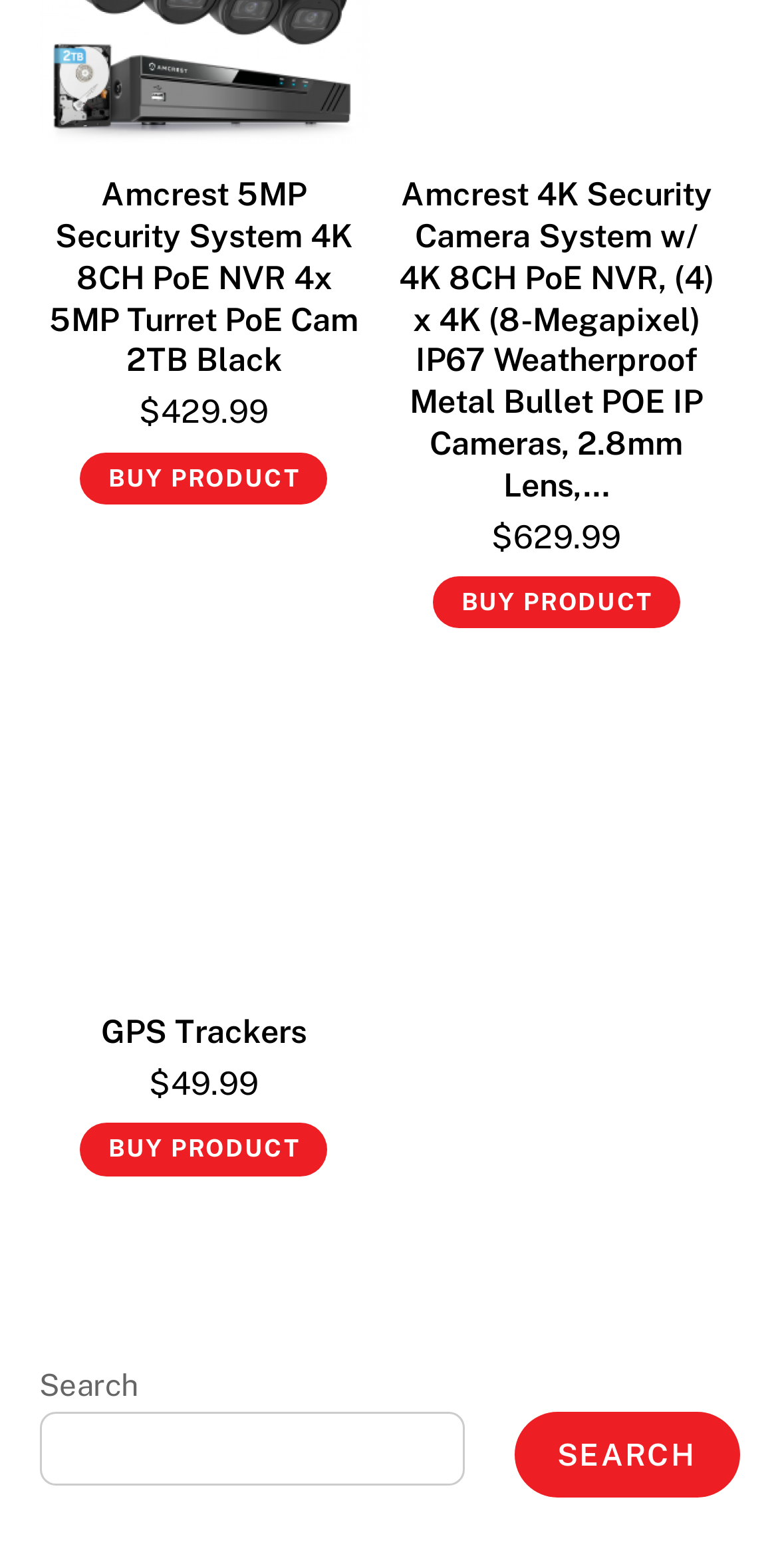Predict the bounding box coordinates for the UI element described as: "Buy product". The coordinates should be four float numbers between 0 and 1, presented as [left, top, right, bottom].

[0.103, 0.288, 0.422, 0.322]